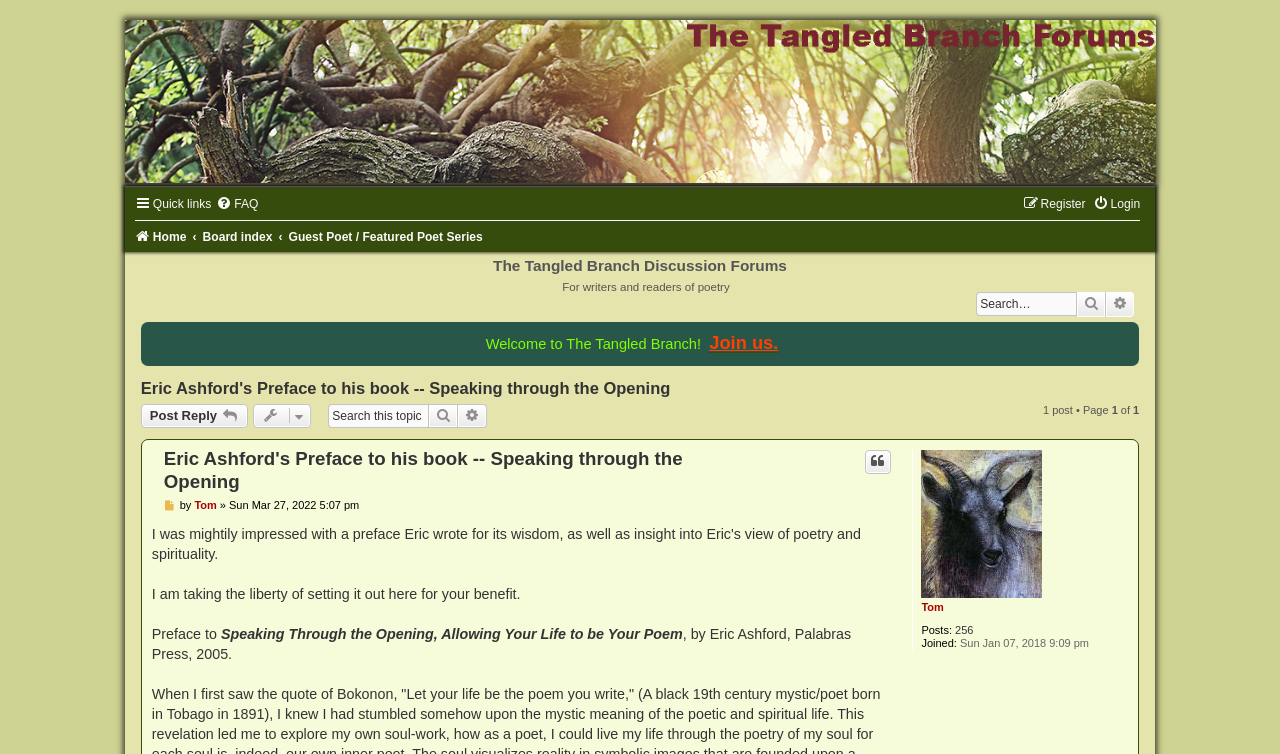What is the name of the book being discussed?
Ensure your answer is thorough and detailed.

The question can be answered by looking at the heading 'Eric Ashford's Preface to his book -- Speaking through the Opening' which appears multiple times on the webpage, indicating that the book being discussed is 'Speaking through the Opening'.